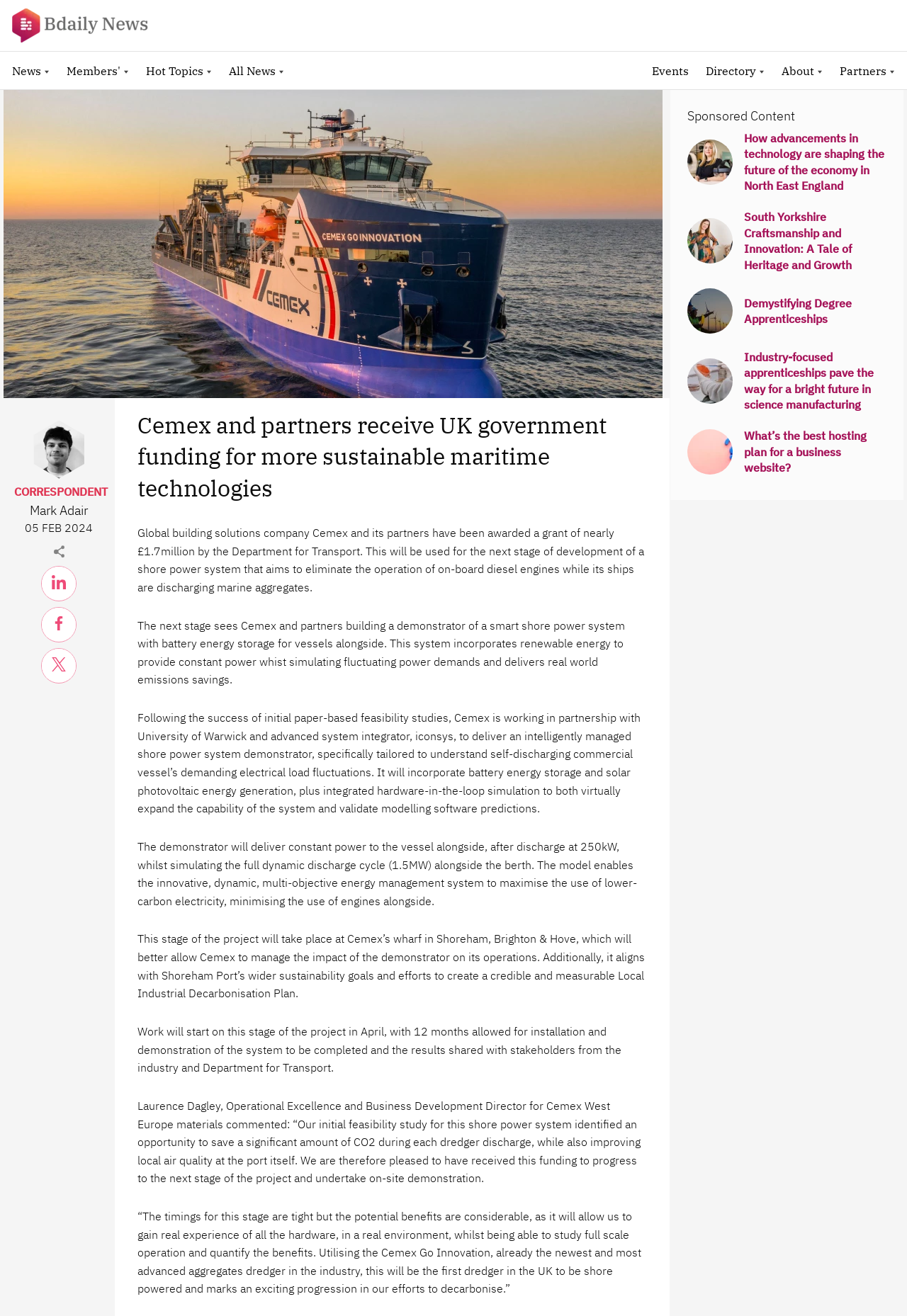How much funding did Cemex receive from the Department for Transport?
Based on the visual information, provide a detailed and comprehensive answer.

Cemex received nearly £1.7million in funding from the Department for Transport, as mentioned in the article.